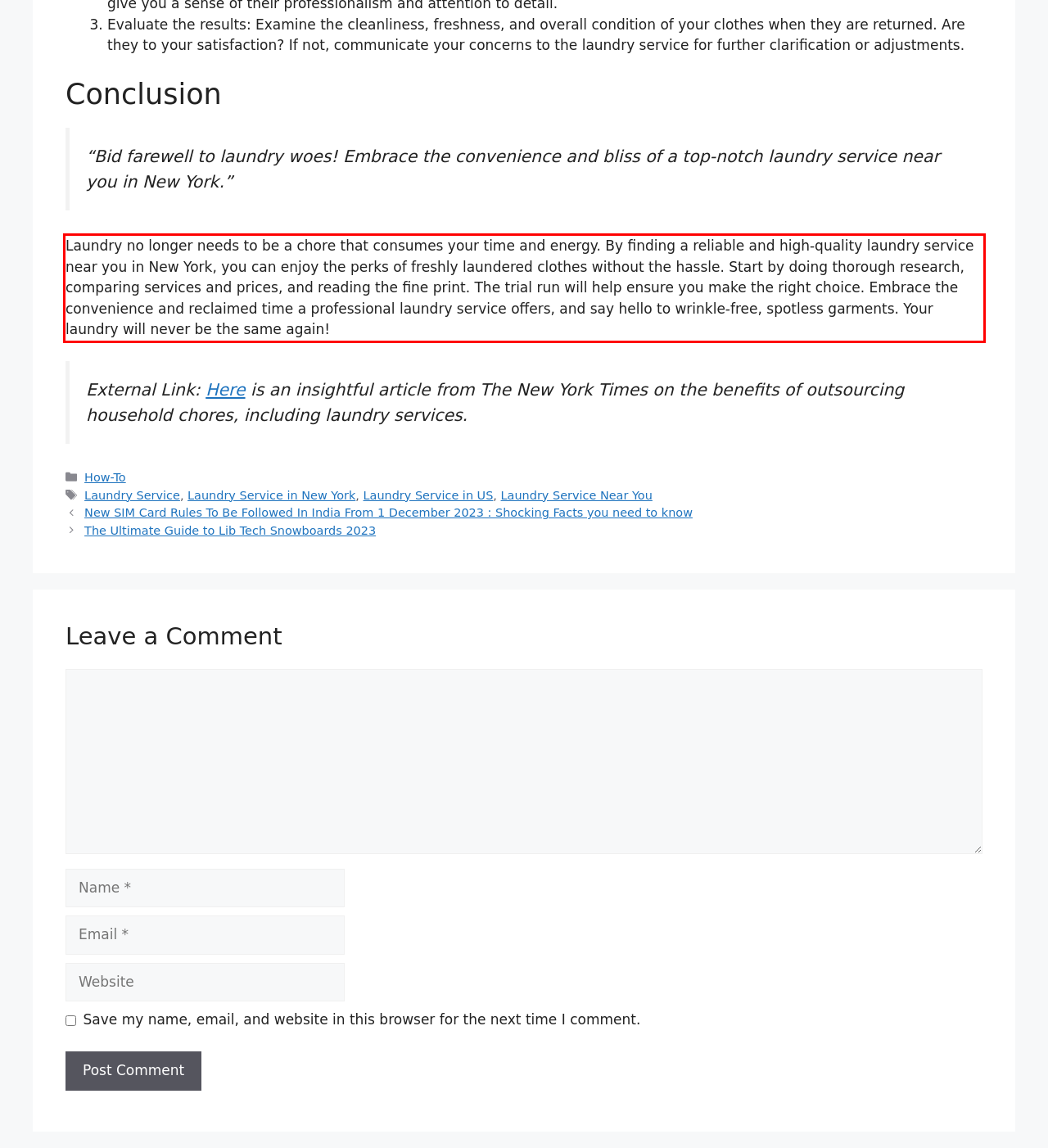Identify the text inside the red bounding box on the provided webpage screenshot by performing OCR.

Laundry no longer needs to be a chore that consumes your time and energy. By finding a reliable and high-quality laundry service near you in New York, you can enjoy the perks of freshly laundered clothes without the hassle. Start by doing thorough research, comparing services and prices, and reading the fine print. The trial run will help ensure you make the right choice. Embrace the convenience and reclaimed time a professional laundry service offers, and say hello to wrinkle-free, spotless garments. Your laundry will never be the same again!